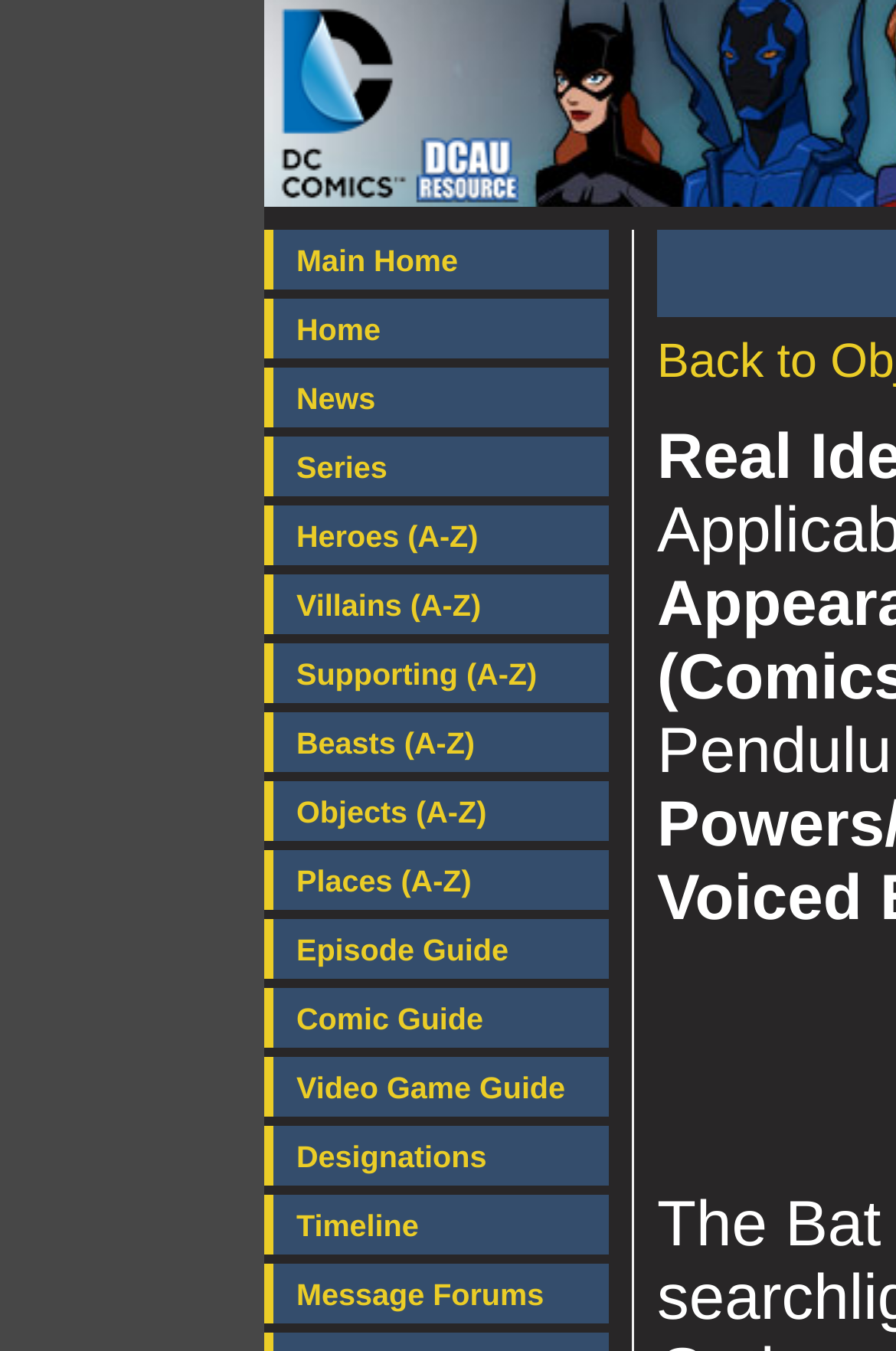Determine the bounding box coordinates of the clickable region to follow the instruction: "Read the 'Buy Zee Entertainment Enterprises; Target Of Rs 415: Prabhudas Lilladher' article".

None